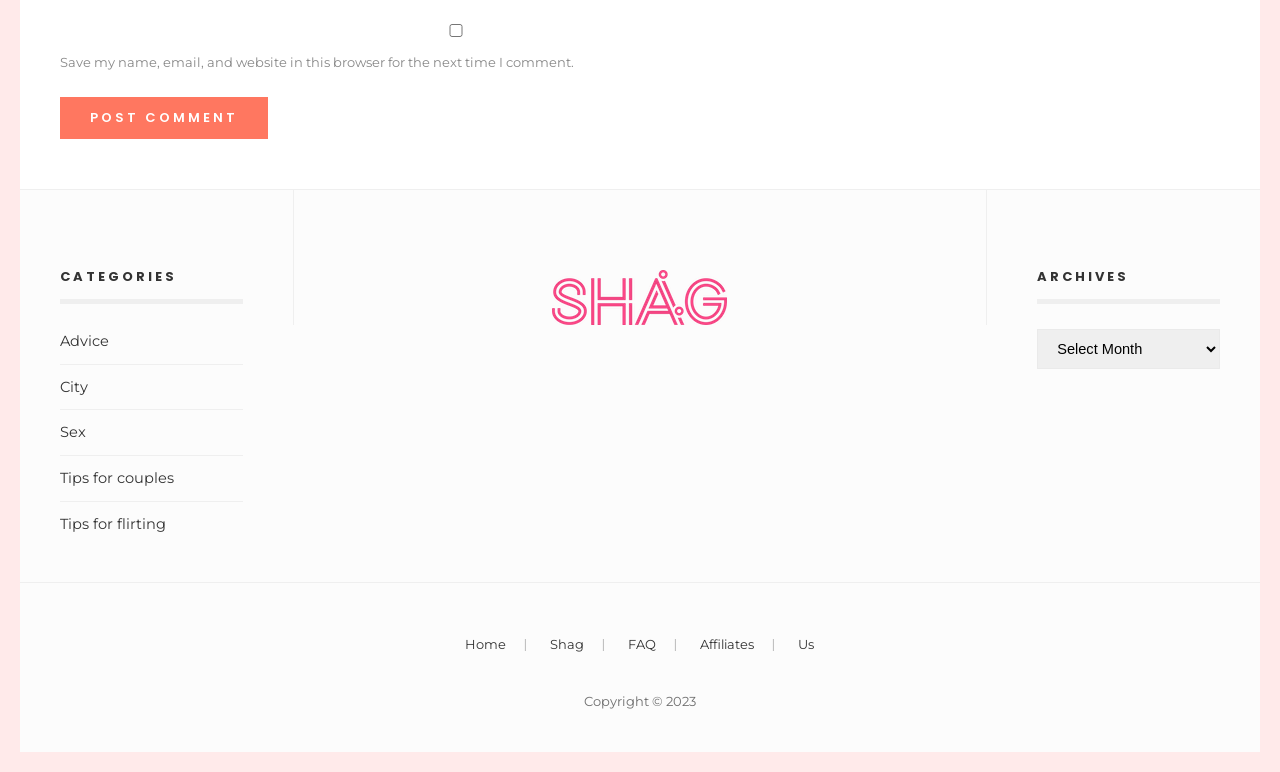How many main links are in the footer?
Please provide a single word or phrase as your answer based on the screenshot.

5